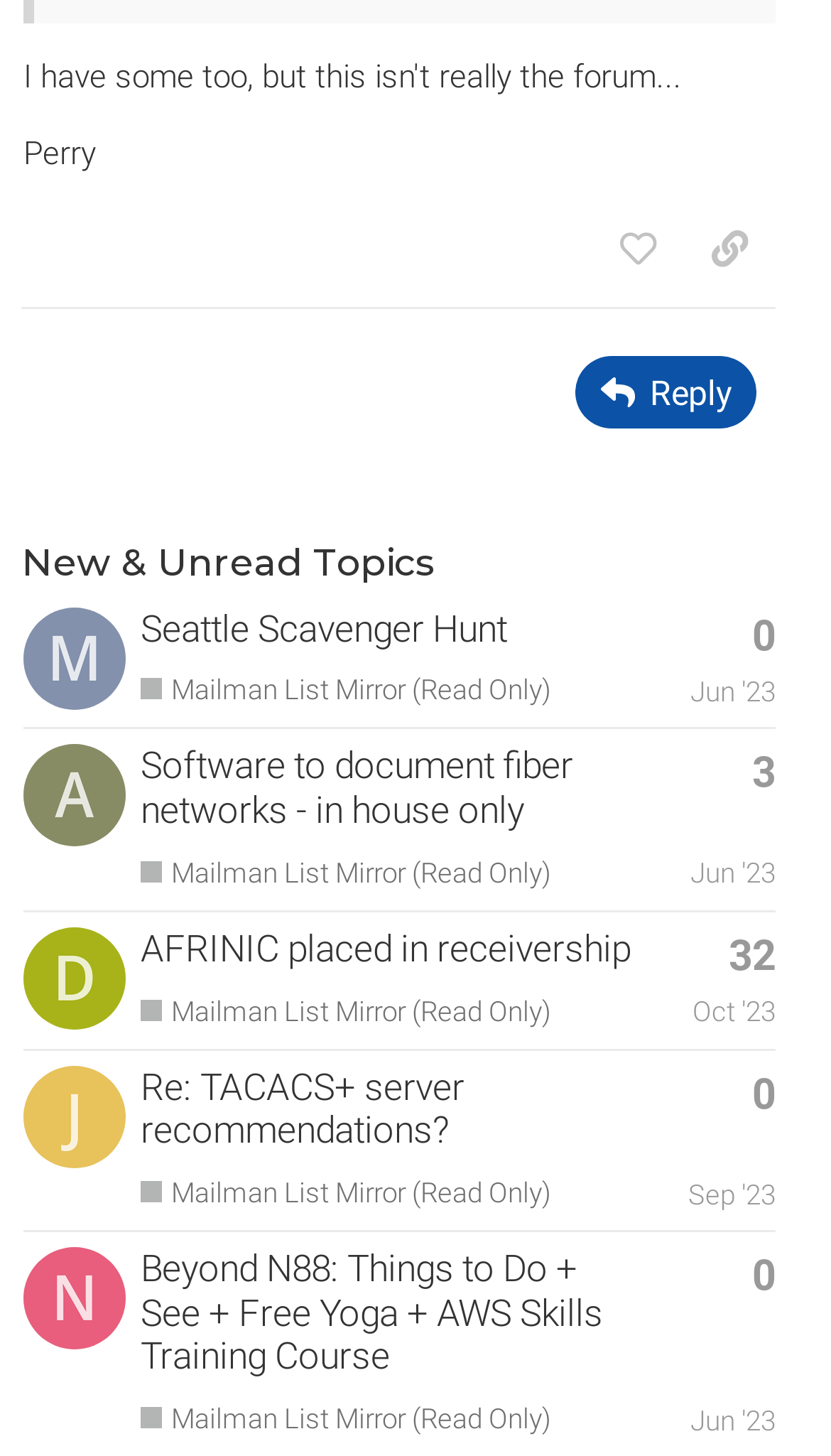Identify the bounding box coordinates necessary to click and complete the given instruction: "Click on the 'AFRINIC placed in receivership' topic".

[0.169, 0.637, 0.759, 0.666]